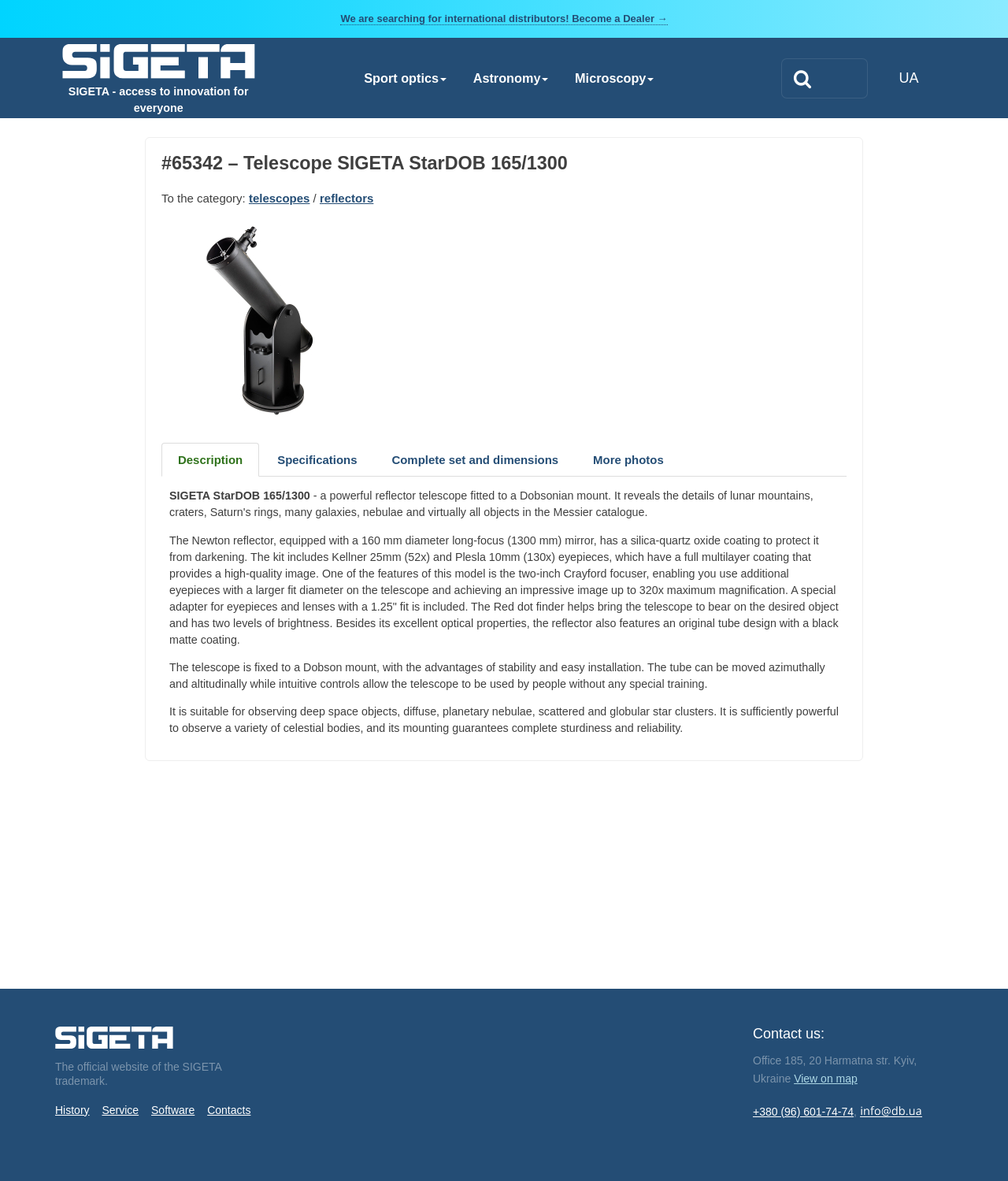Using the image as a reference, answer the following question in as much detail as possible:
What type of telescope is SIGETA StarDOB 165/1300?

I found this information in the description of the telescope, which states that 'The Newton reflector, equipped with a 160 mm diameter long-focus (1300 mm) mirror, has a silica-quartz oxide coating to protect it from darkening.'